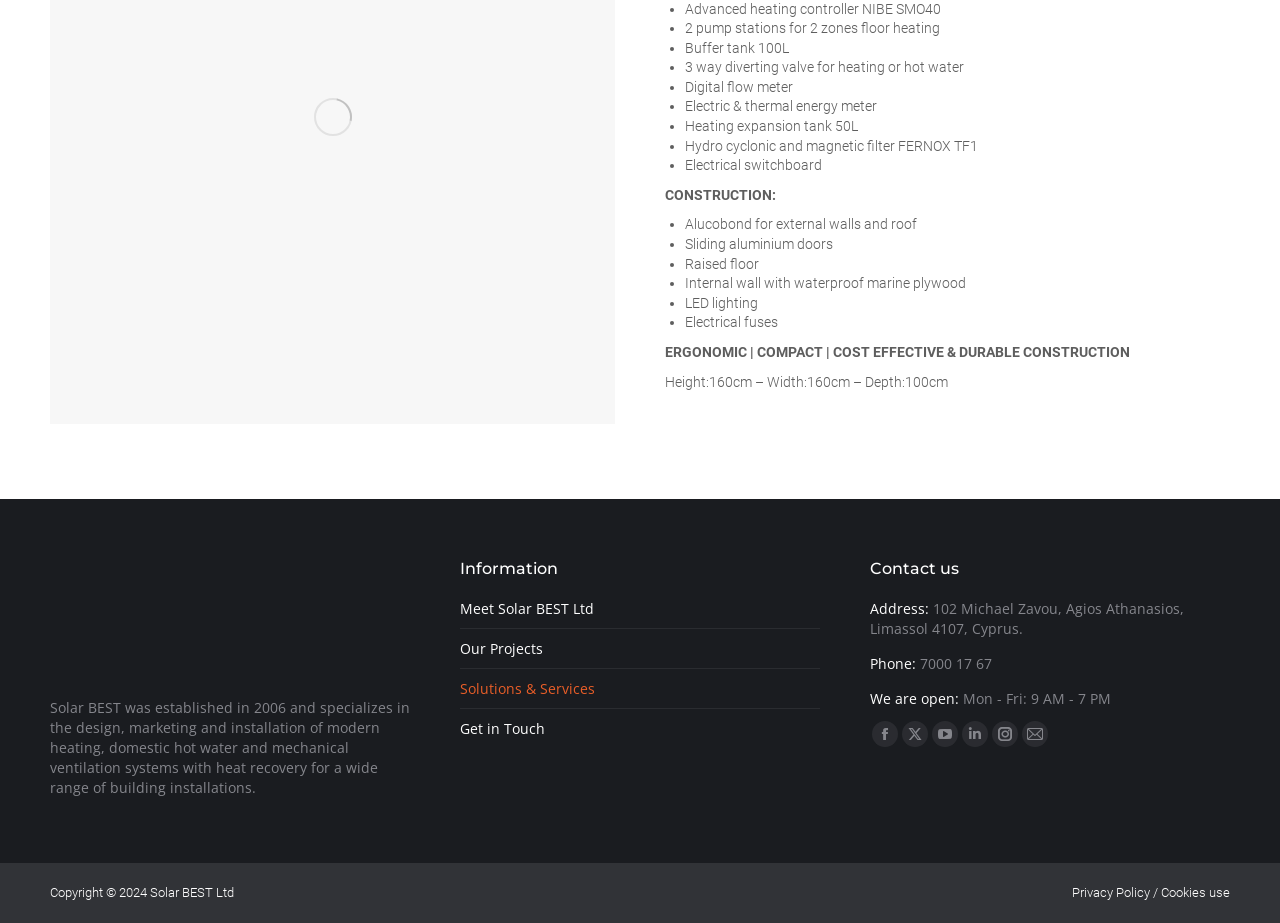What is the name of the company?
Provide a thorough and detailed answer to the question.

The company name is mentioned in the image at the bottom of the page, and also in the text 'Solar BEST was established in 2006...'.